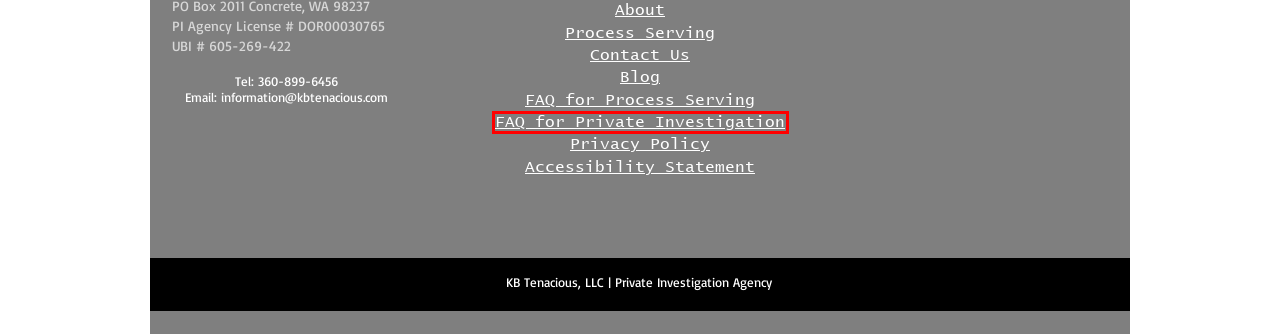You have a screenshot of a webpage with an element surrounded by a red bounding box. Choose the webpage description that best describes the new page after clicking the element inside the red bounding box. Here are the candidates:
A. KB Tenacious, LLC | Investigator | Concrete, WA, USA
B. Process server application | KB Tenacious
C. This Sites Privacy Policy | KB Tenacious
D. Contact | KB Tenacious
E. FAQ (Investigations) | KB Tenacious
F. KB Tenacious, LLC
G. Blog | KB Tenacious
H. Accessibility Statment | KB Tenacious

E